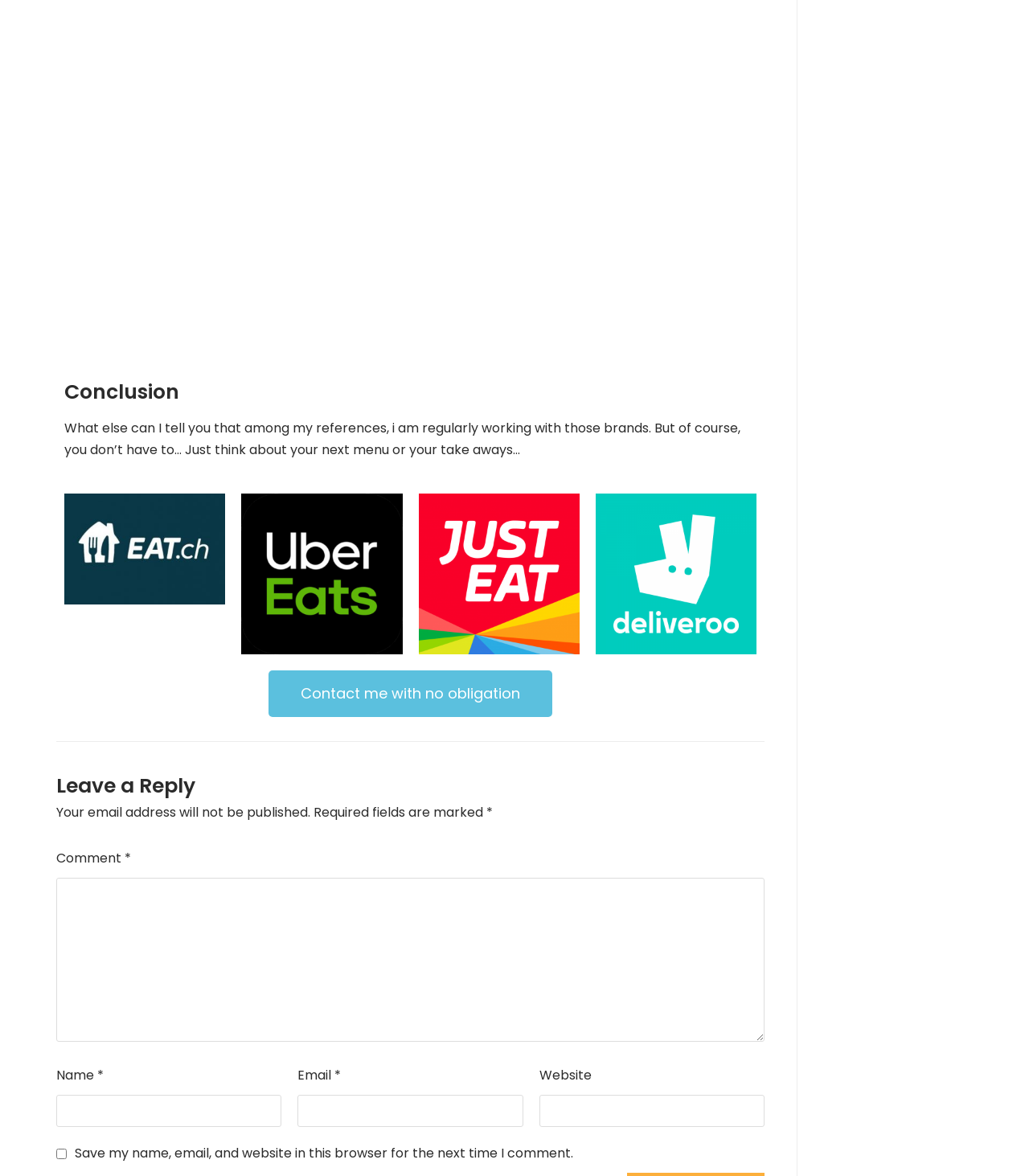Please specify the bounding box coordinates of the clickable region necessary for completing the following instruction: "Click the Uber Eats Logo". The coordinates must consist of four float numbers between 0 and 1, i.e., [left, top, right, bottom].

[0.235, 0.419, 0.391, 0.556]